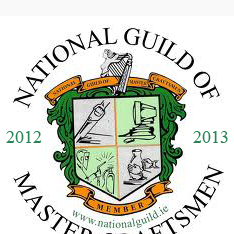What years are identified at the top of the emblem?
Answer the question with a thorough and detailed explanation.

The years '2012' and '2013' are identified at the top of the emblem, signifying membership or recognition in those years.